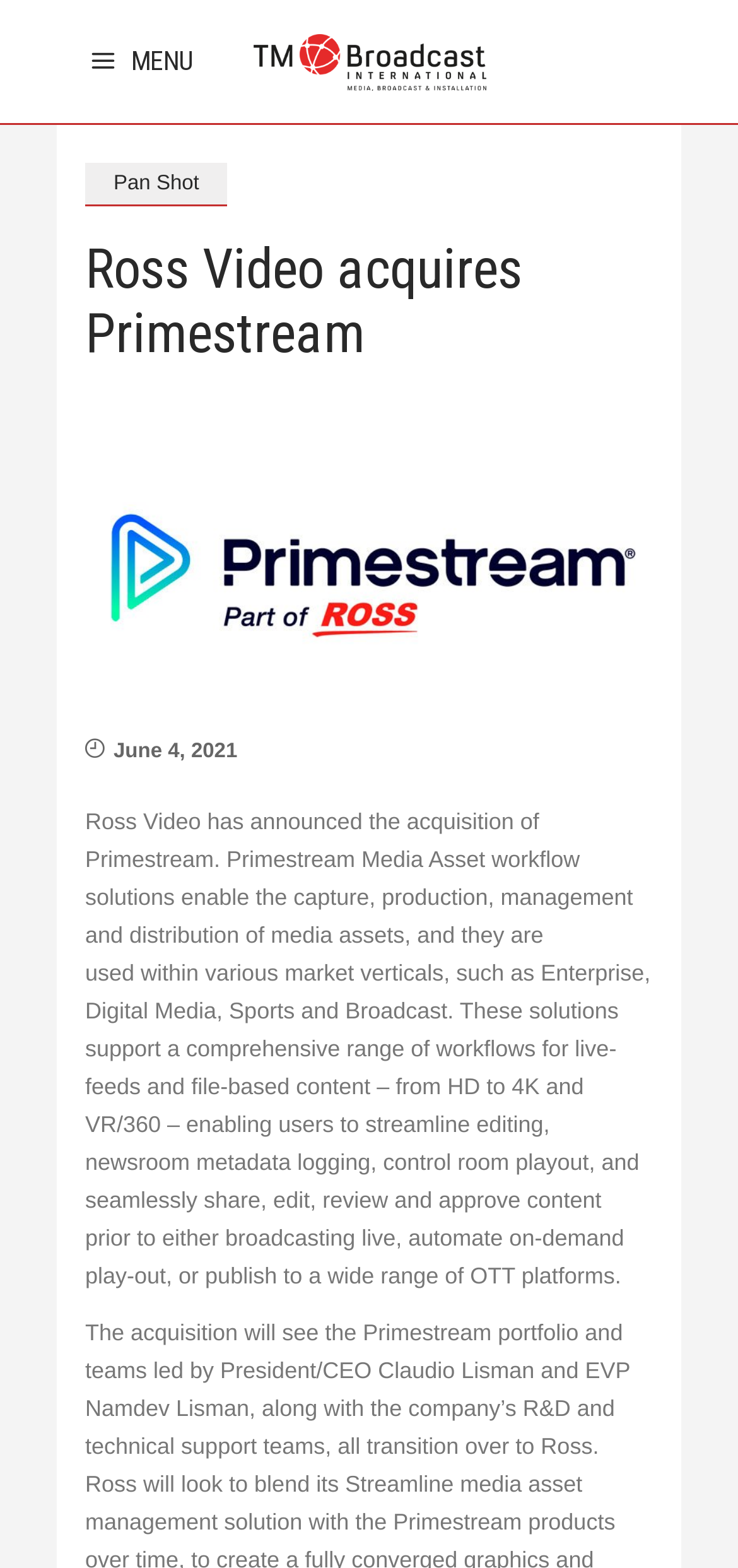Identify and provide the bounding box coordinates of the UI element described: "MENU". The coordinates should be formatted as [left, top, right, bottom], with each number being a float between 0 and 1.

[0.115, 0.0, 0.288, 0.078]